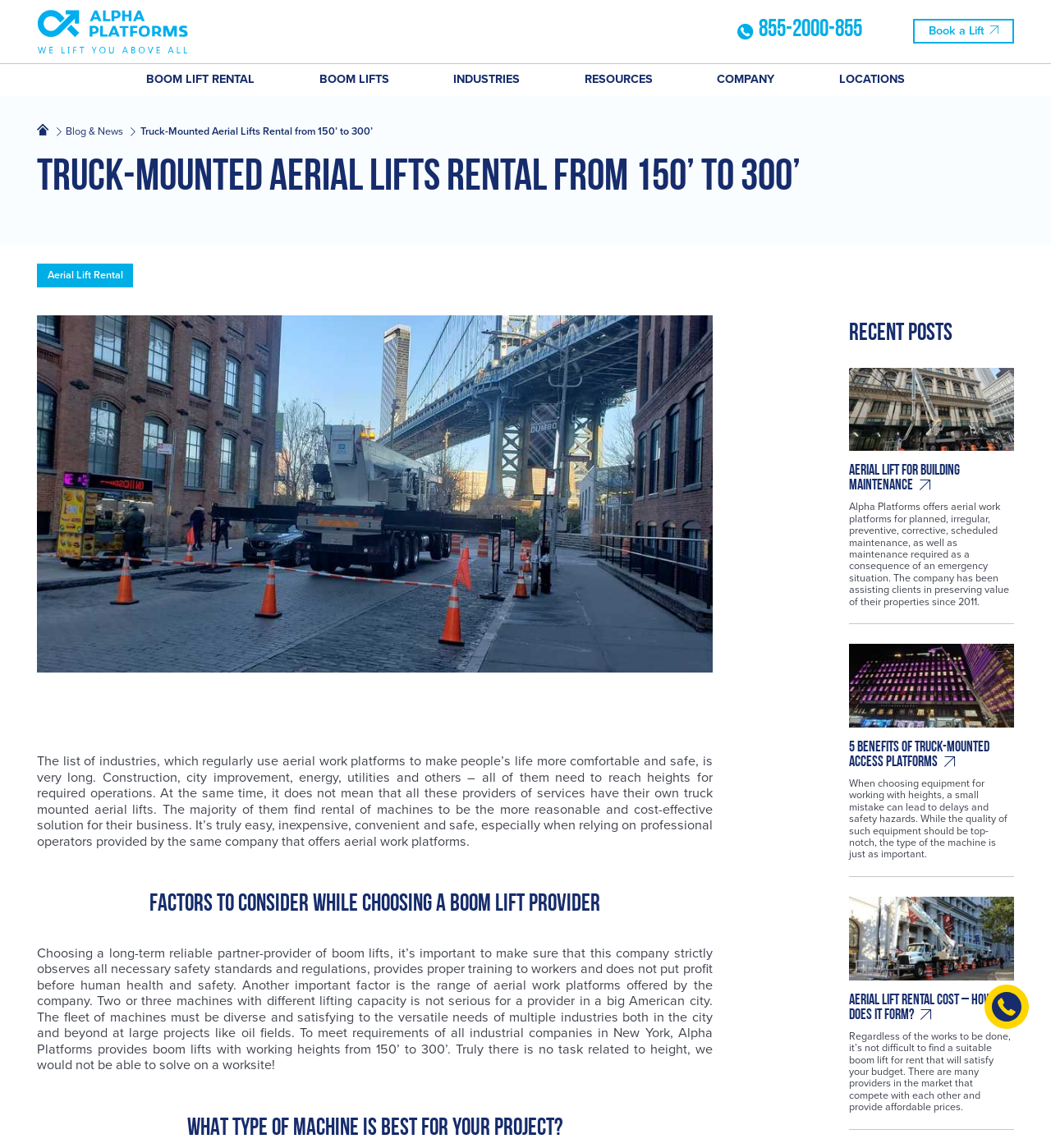Find and provide the bounding box coordinates for the UI element described here: "Blog & News". The coordinates should be given as four float numbers between 0 and 1: [left, top, right, bottom].

[0.063, 0.109, 0.13, 0.12]